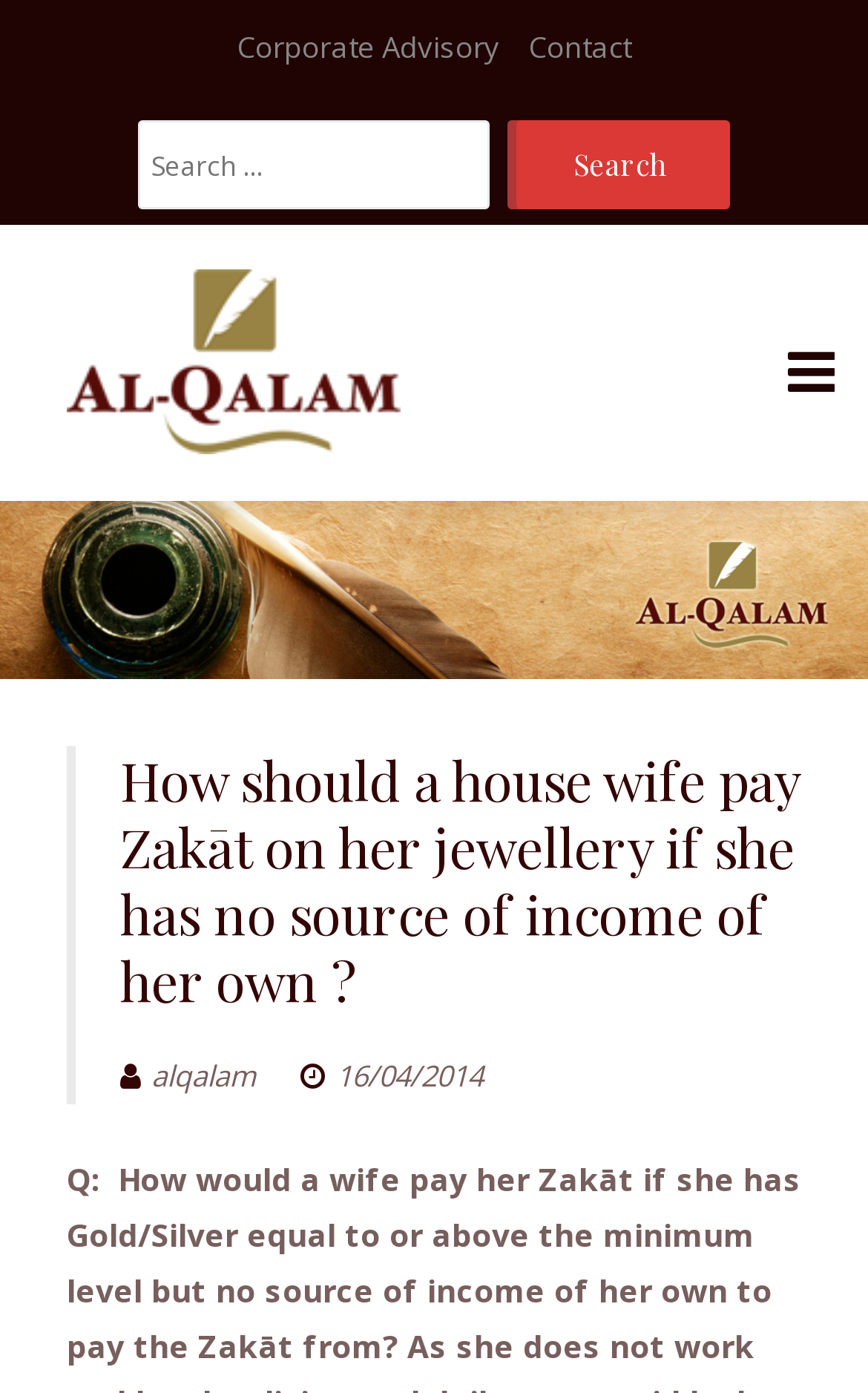Reply to the question below using a single word or brief phrase:
What type of advisory service is mentioned?

Corporate Advisory